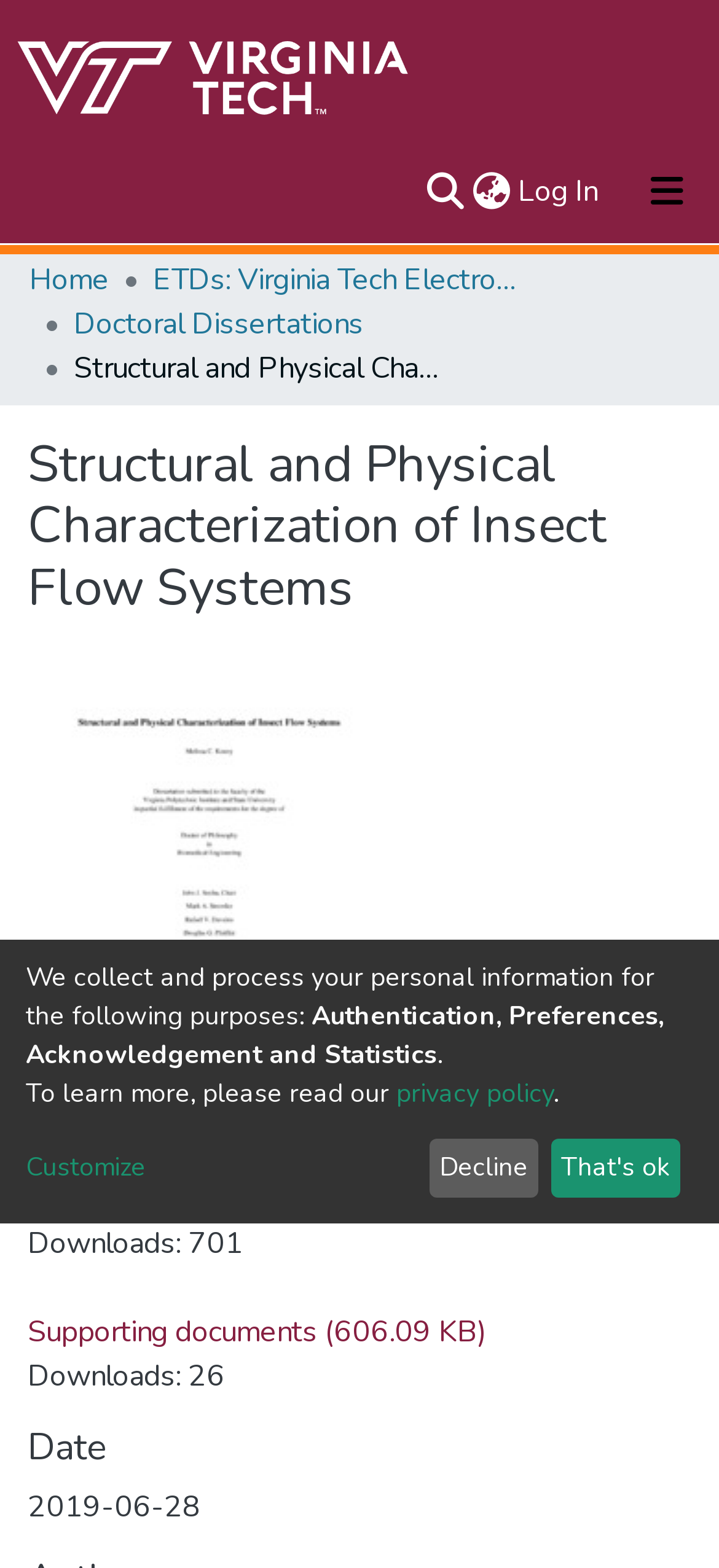Please give a one-word or short phrase response to the following question: 
What is the name of the repository?

VTechWorks